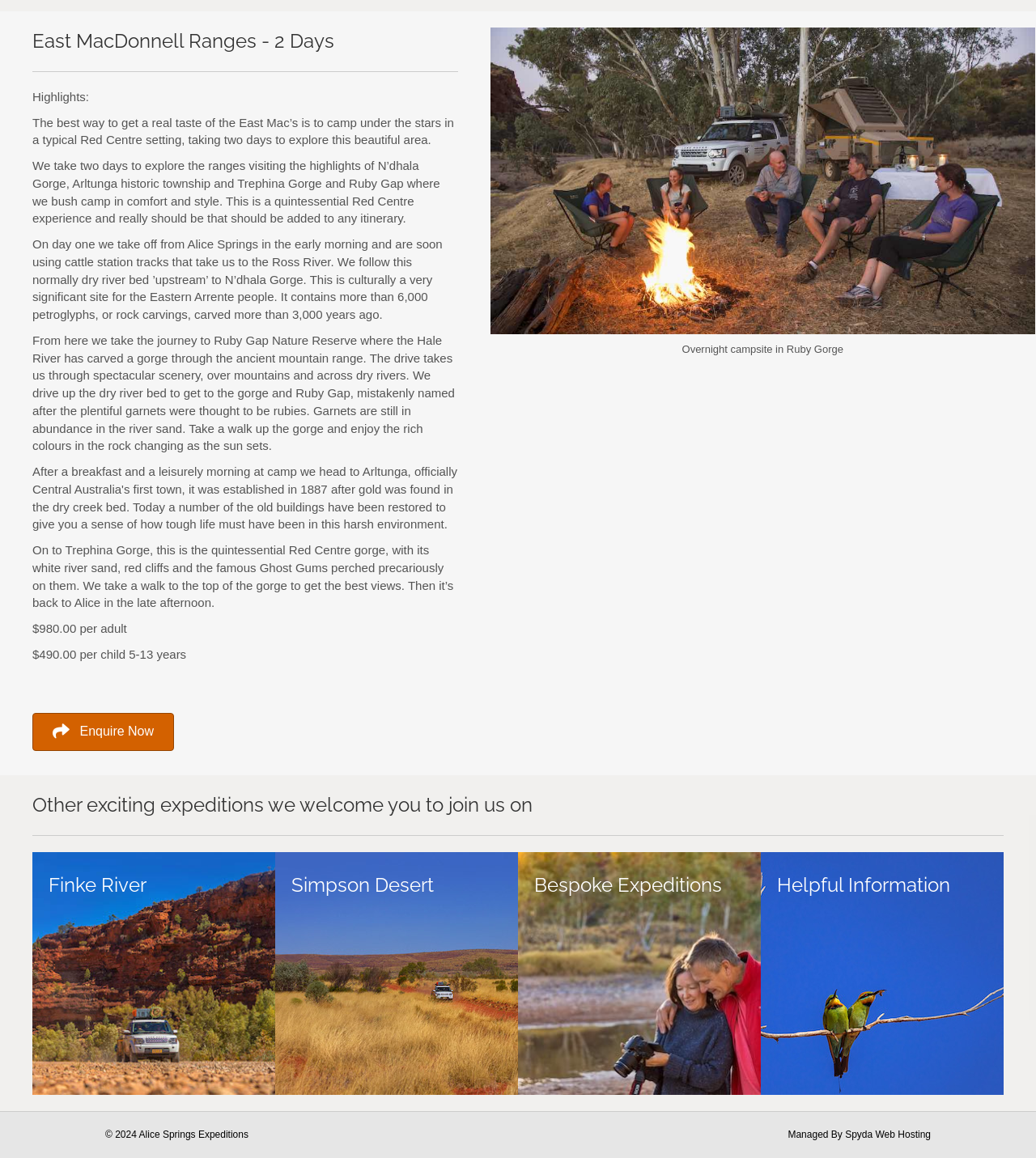Based on the image, provide a detailed and complete answer to the question: 
What is the price per adult for the 2-day expedition?

I found this answer by looking at the StaticText element with ID 286, which displays the price per adult for the 2-day expedition.